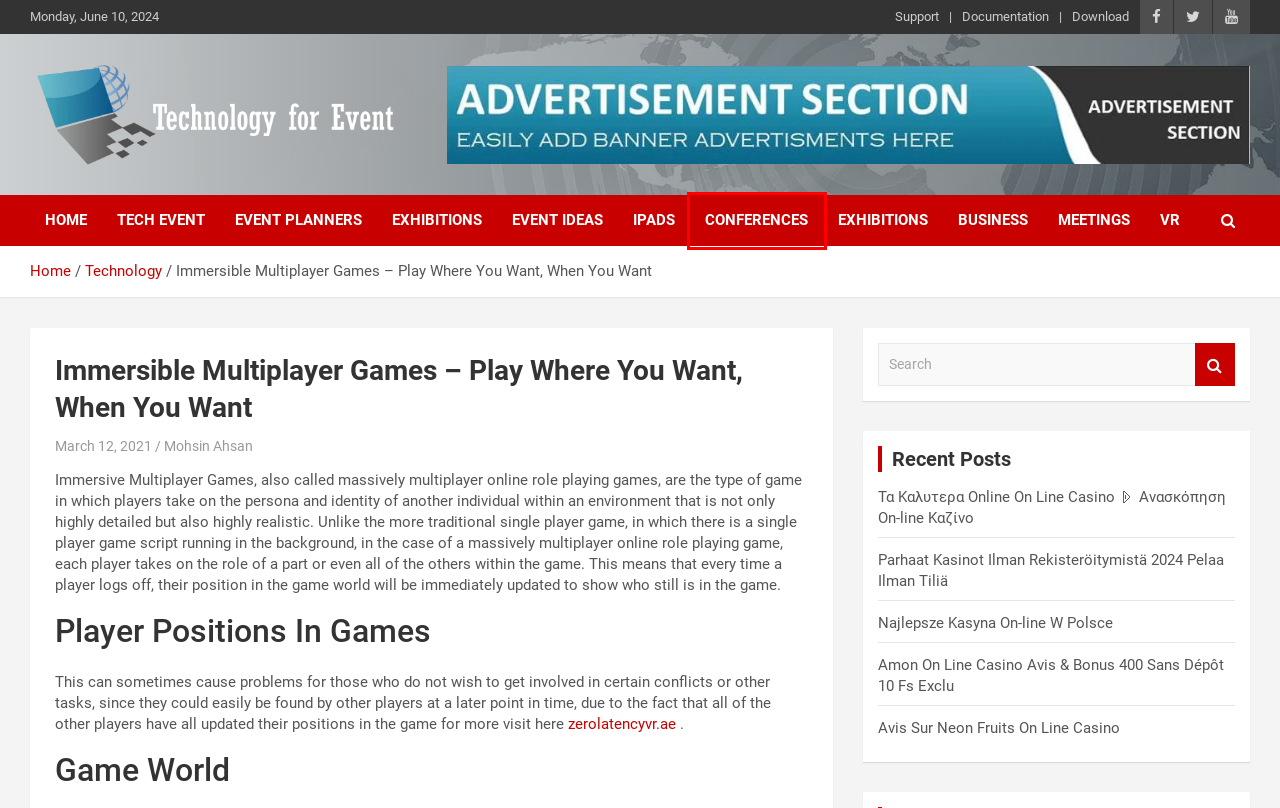You have a screenshot of a webpage with a red bounding box highlighting a UI element. Your task is to select the best webpage description that corresponds to the new webpage after clicking the element. Here are the descriptions:
A. Business Archives - Technology for Events
B. Tech Event Archives - Technology for Events
C. VR Archives - Technology for Events
D. Avis Sur Neon Fruits On Line Casino - Technology for Events
E. Tech Conferences Archives - Technology for Events
F. Home - Technology for Events
G. Exhibitions Archives - Technology for Events
H. Technology Archives - Technology for Events

E